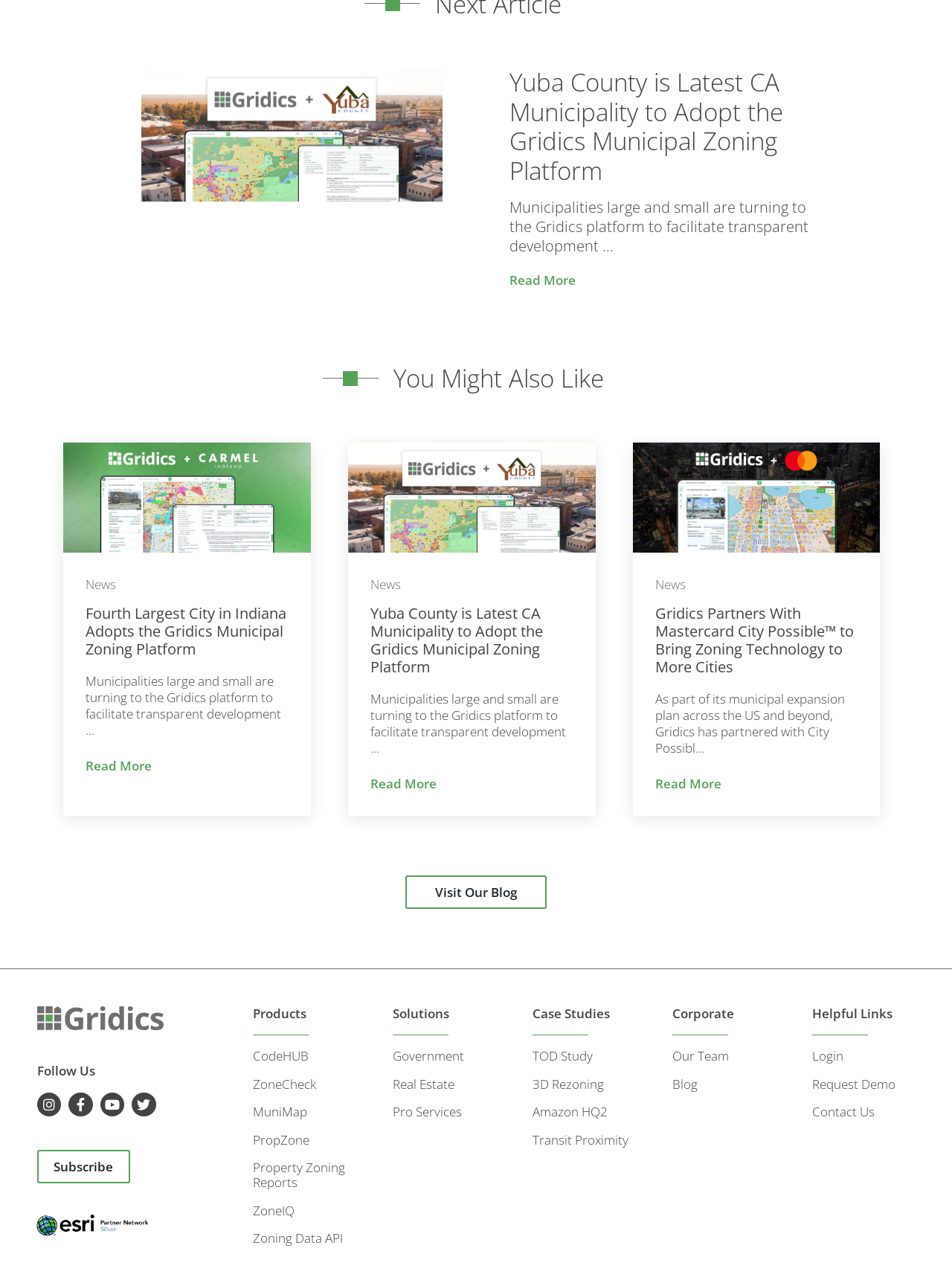Pinpoint the bounding box coordinates of the element to be clicked to execute the instruction: "Read more about Yuba County adopting the Gridics Municipal Zoning Platform".

[0.535, 0.211, 0.616, 0.225]